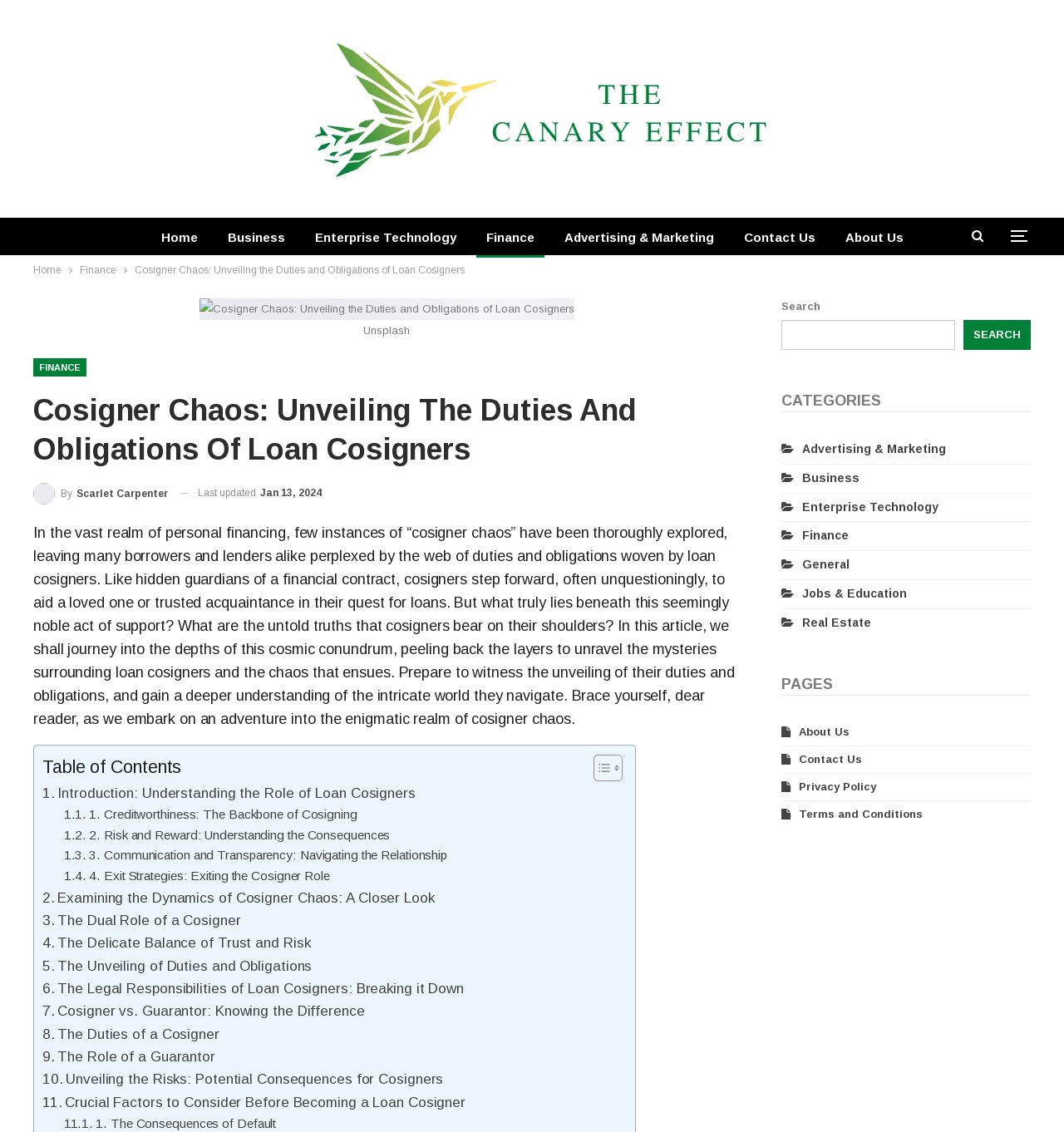Please answer the following question using a single word or phrase: 
What is the author of the article?

Scarlet Carpenter